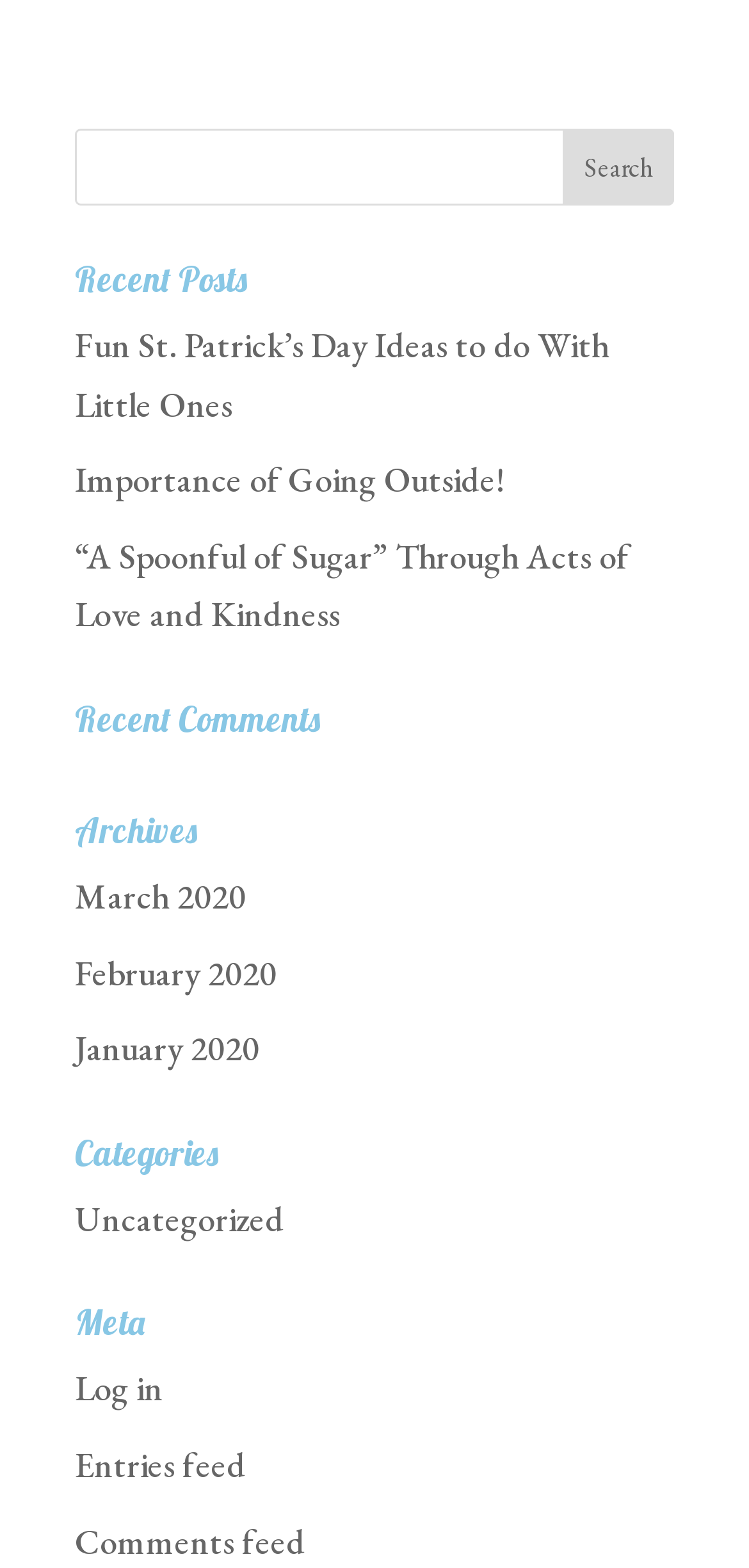What is the purpose of the search bar?
Please look at the screenshot and answer in one word or a short phrase.

To search posts